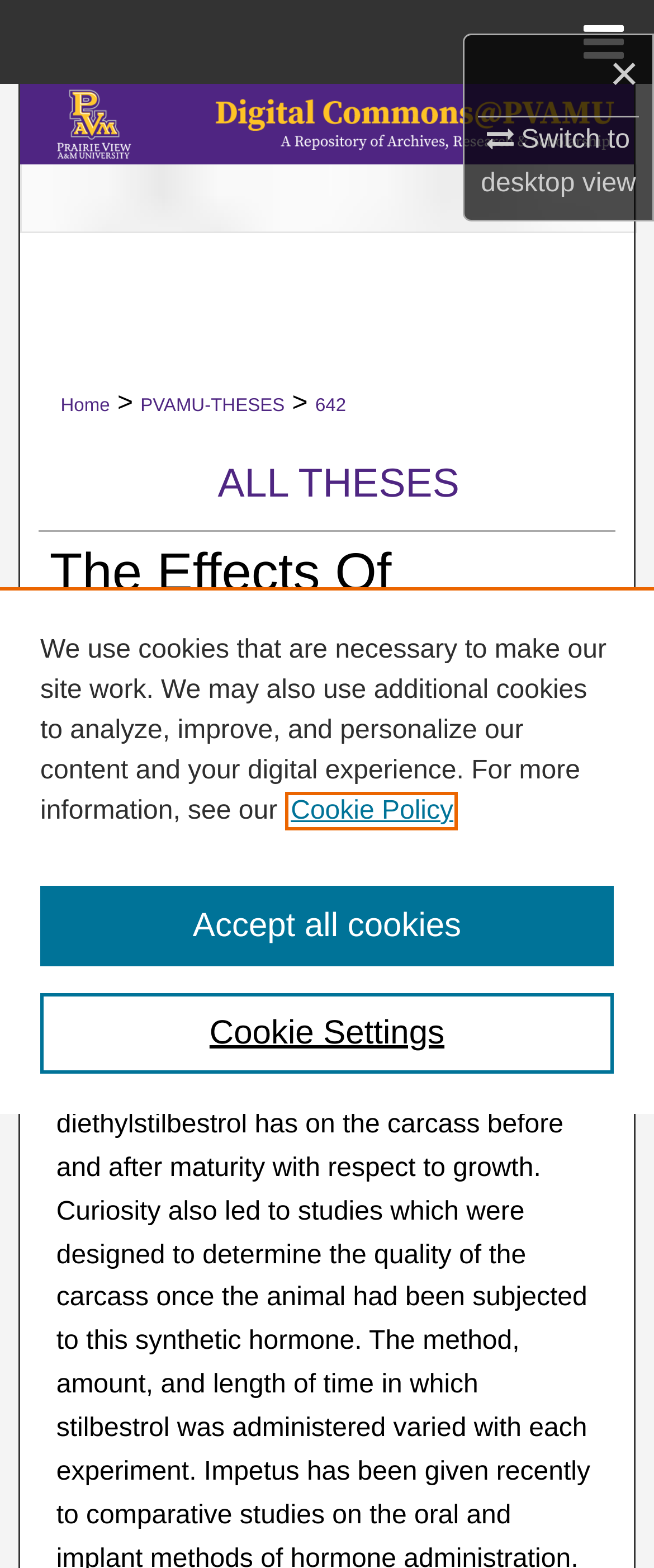Answer the question using only a single word or phrase: 
What is the name of the university?

Prairie View A&M University